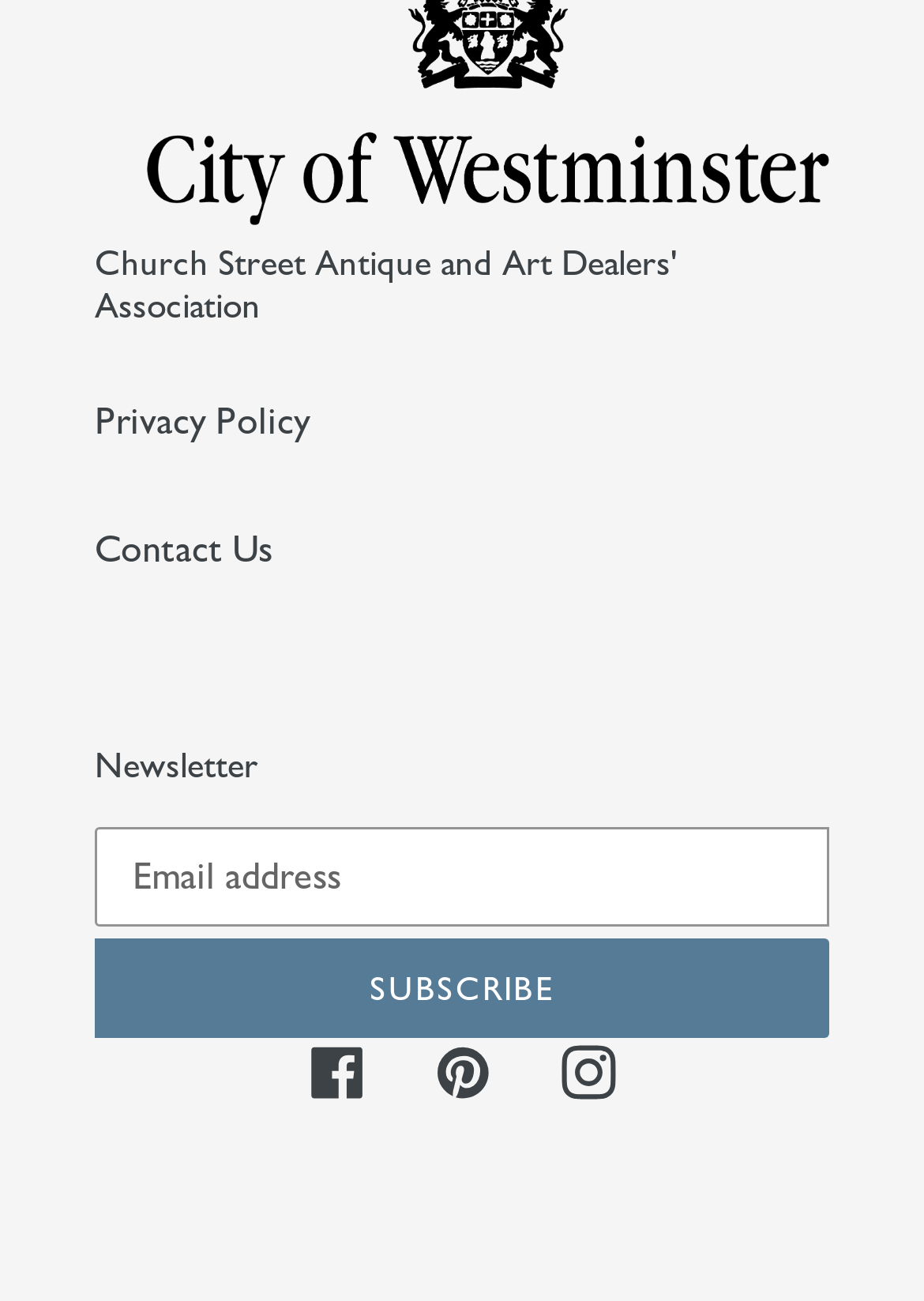How many social media links are present?
Look at the screenshot and respond with one word or a short phrase.

3